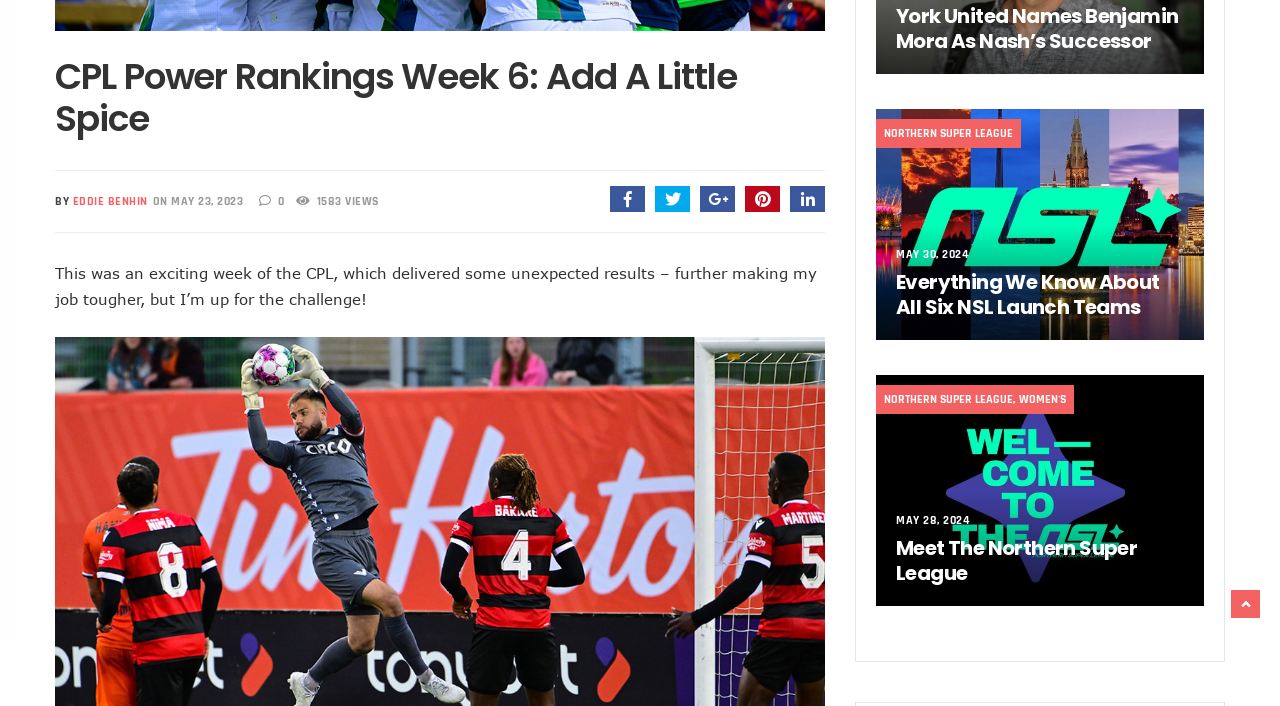Bounding box coordinates should be provided in the format (top-left x, top-left y, bottom-right x, bottom-right y) with all values between 0 and 1. Identify the bounding box for this UI element: parent_node: JUNE 12, 2024

[0.962, 0.836, 0.984, 0.875]